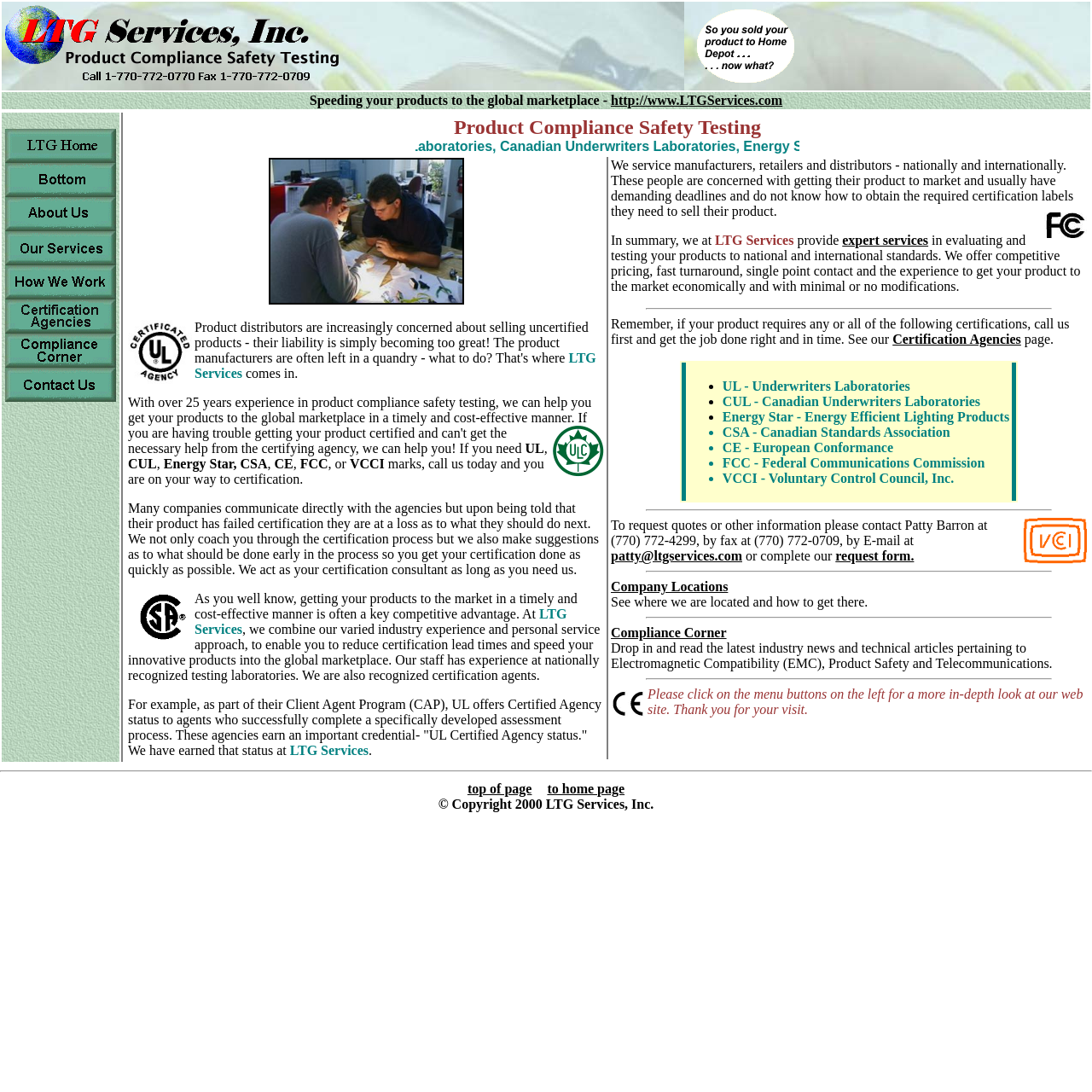What is the benefit of using LTG Services, Inc.?
From the image, respond with a single word or phrase.

To reduce certification lead times and speed products to market